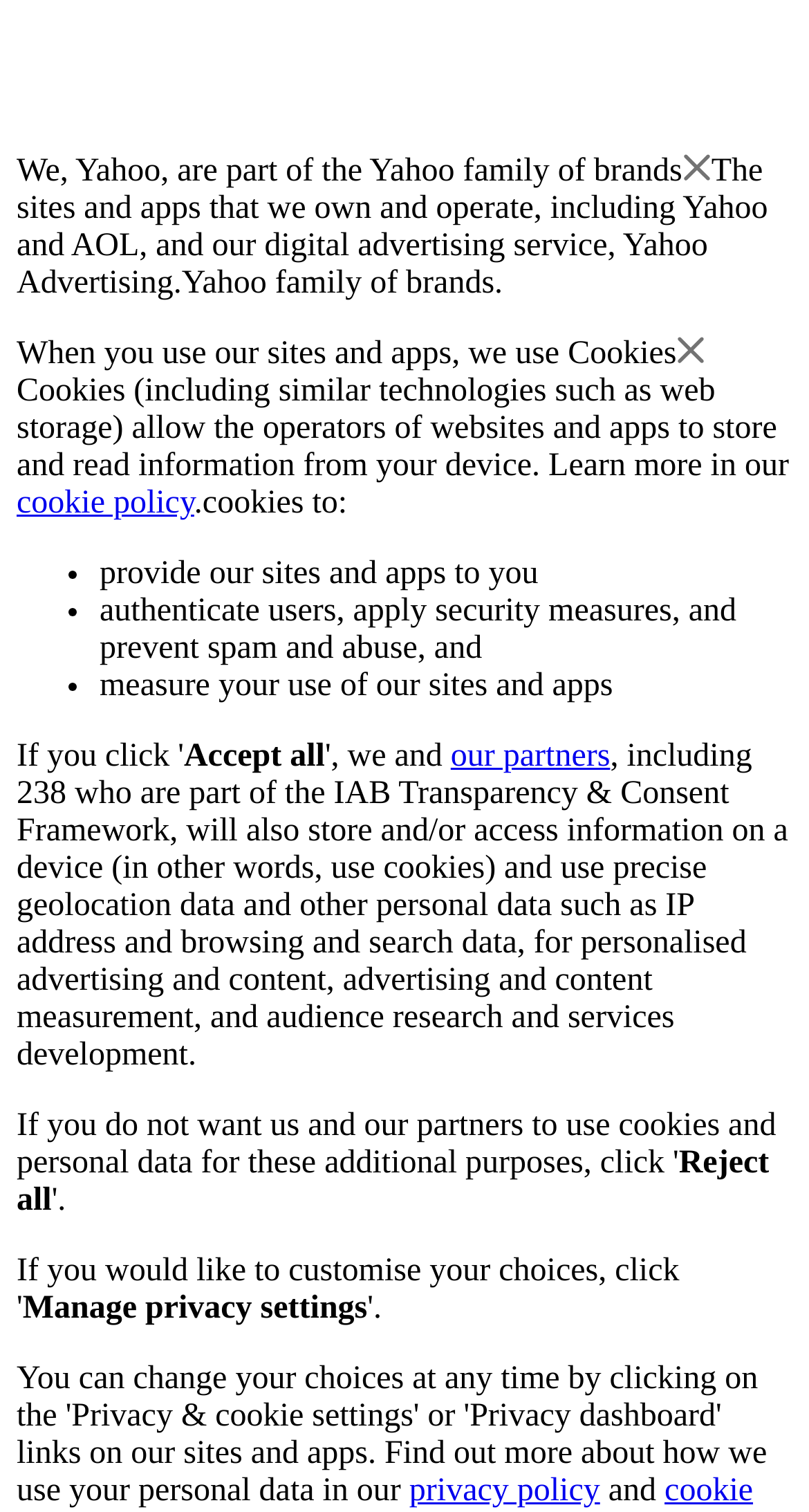What is Yahoo part of?
Please answer the question with a detailed response using the information from the screenshot.

Based on the webpage, it is stated that 'We, Yahoo, are part of the Yahoo family of brands' which indicates that Yahoo is part of a larger group of brands.